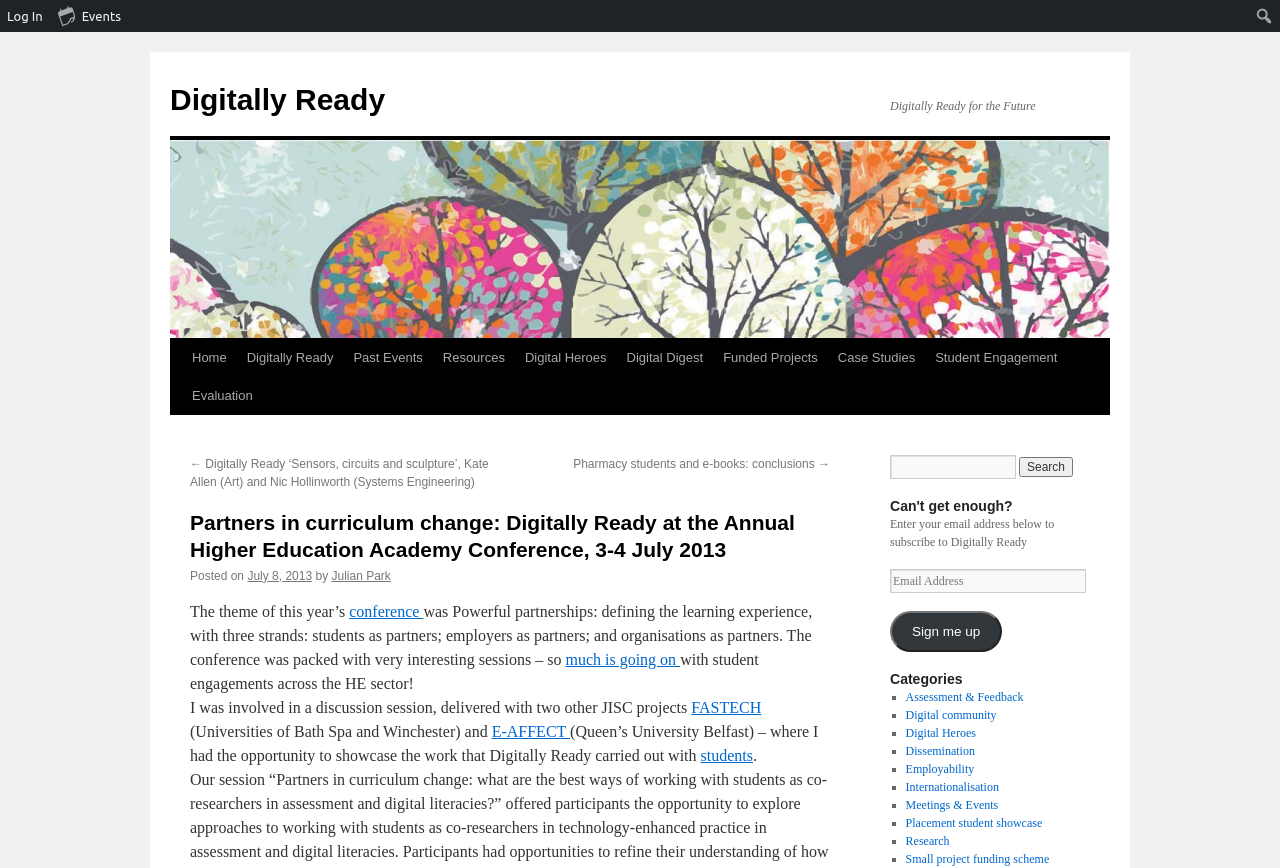What is the purpose of the 'Sign me up' button?
Give a detailed response to the question by analyzing the screenshot.

I inferred the purpose of the 'Sign me up' button by its label and the presence of an 'Email Address' textbox above it, which suggests that users can enter their email address to subscribe to Digitally Ready.